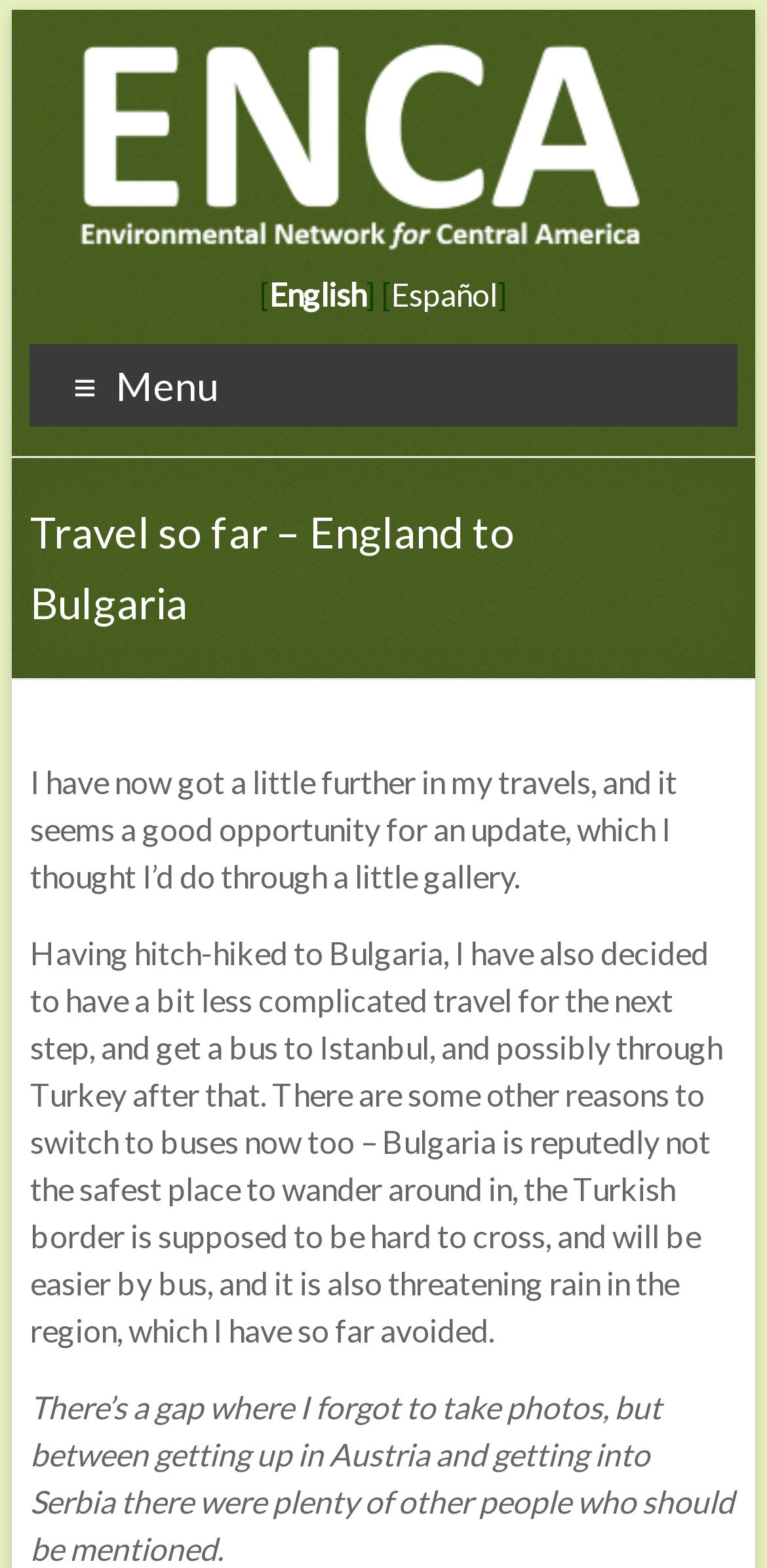Predict the bounding box of the UI element that fits this description: "English".

[0.351, 0.176, 0.477, 0.199]